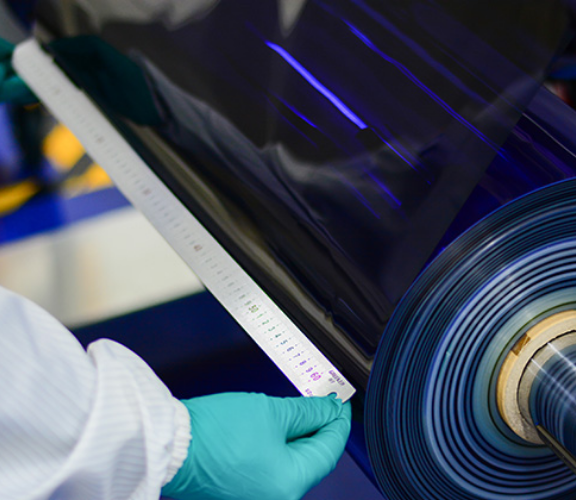Provide an in-depth description of all elements within the image.

The image showcases a technician engaged in the process of scalable manufacturing, focusing on a thin film material. The person's hands, covered in teal gloves, are holding a measuring ruler against a glossy, dark purple film that is being rolled out on a production line. This film is likely part of a flexible and customizable electrochromic technology developed by Ambilight, which aims to redefine conventional manufacturing methods. The setting exudes a high-tech atmosphere, indicative of advanced manufacturing capabilities, where precision and flexibility in production are paramount. The film is integral to creating versatile applications, showcasing the innovative approach Ambilight employs to enhance energy efficiency, sustainability, and productivity in EC technology.